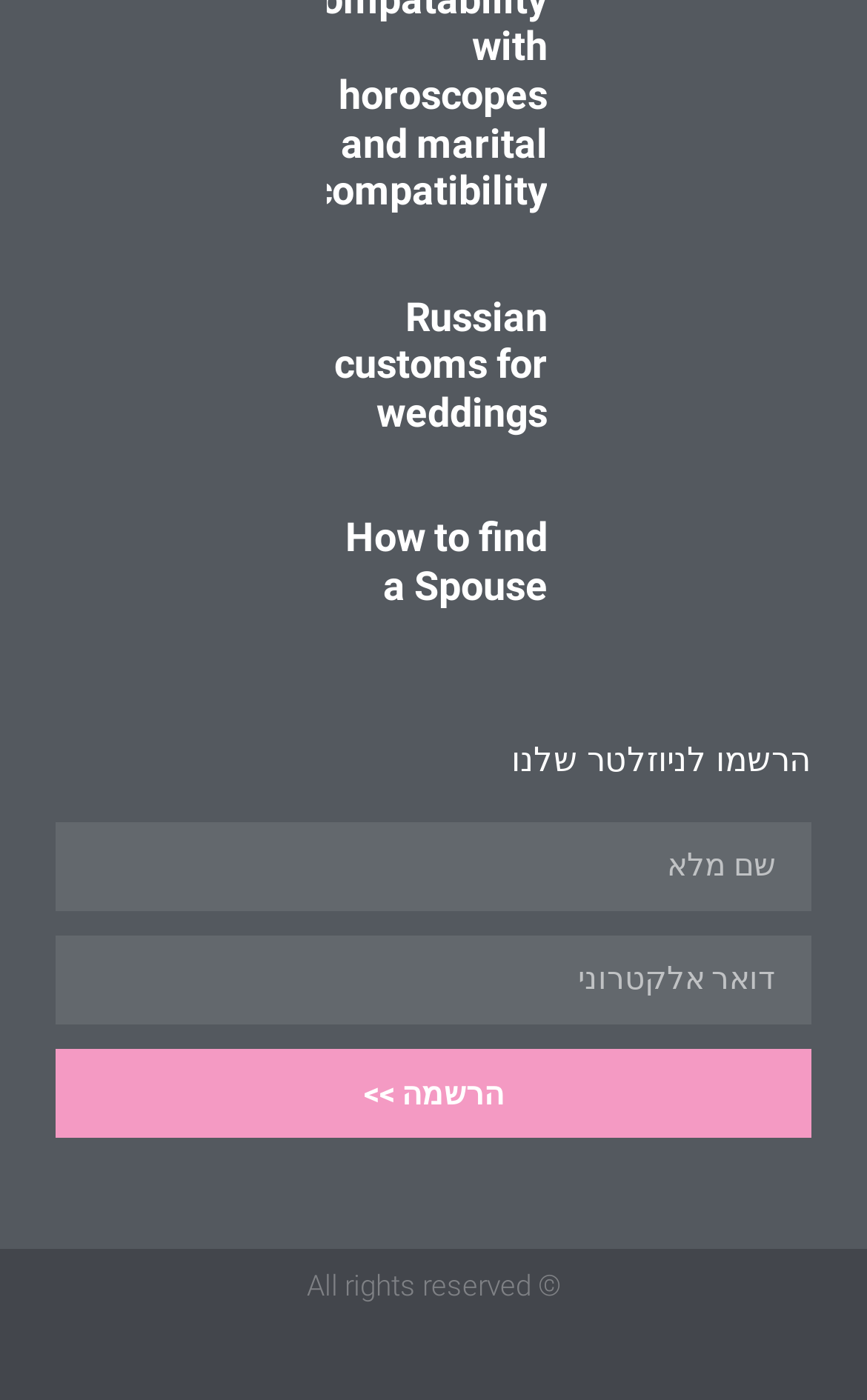What is the language of the registration section?
Please provide an in-depth and detailed response to the question.

The text 'הרשמו לניוזלטר שלנו' and the button text 'הרשמה >>' are in Hebrew, indicating that the registration section is in Hebrew.